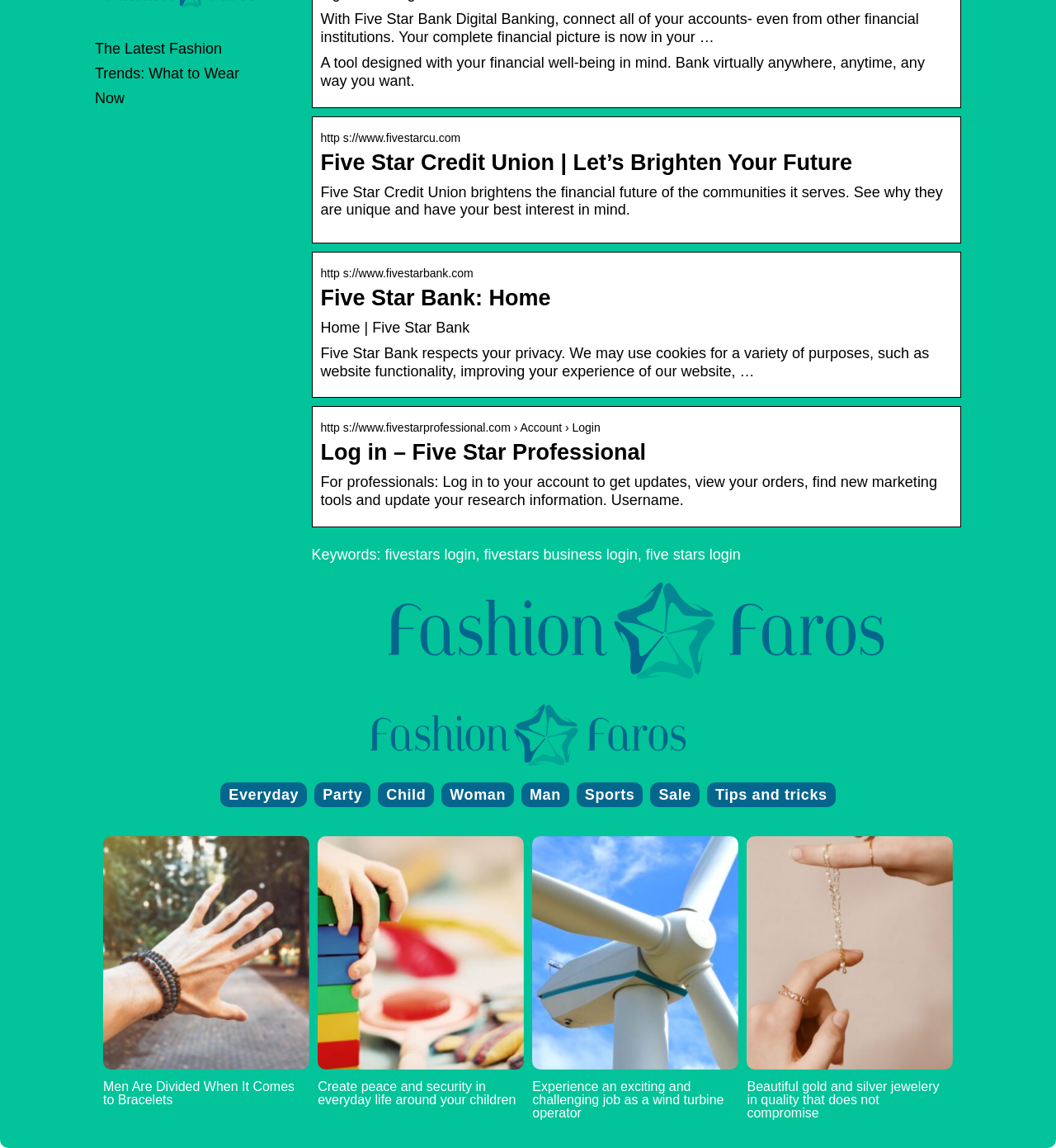Please locate the bounding box coordinates of the element that needs to be clicked to achieve the following instruction: "Learn more about Five Star Credit Union". The coordinates should be four float numbers between 0 and 1, i.e., [left, top, right, bottom].

[0.304, 0.13, 0.902, 0.153]